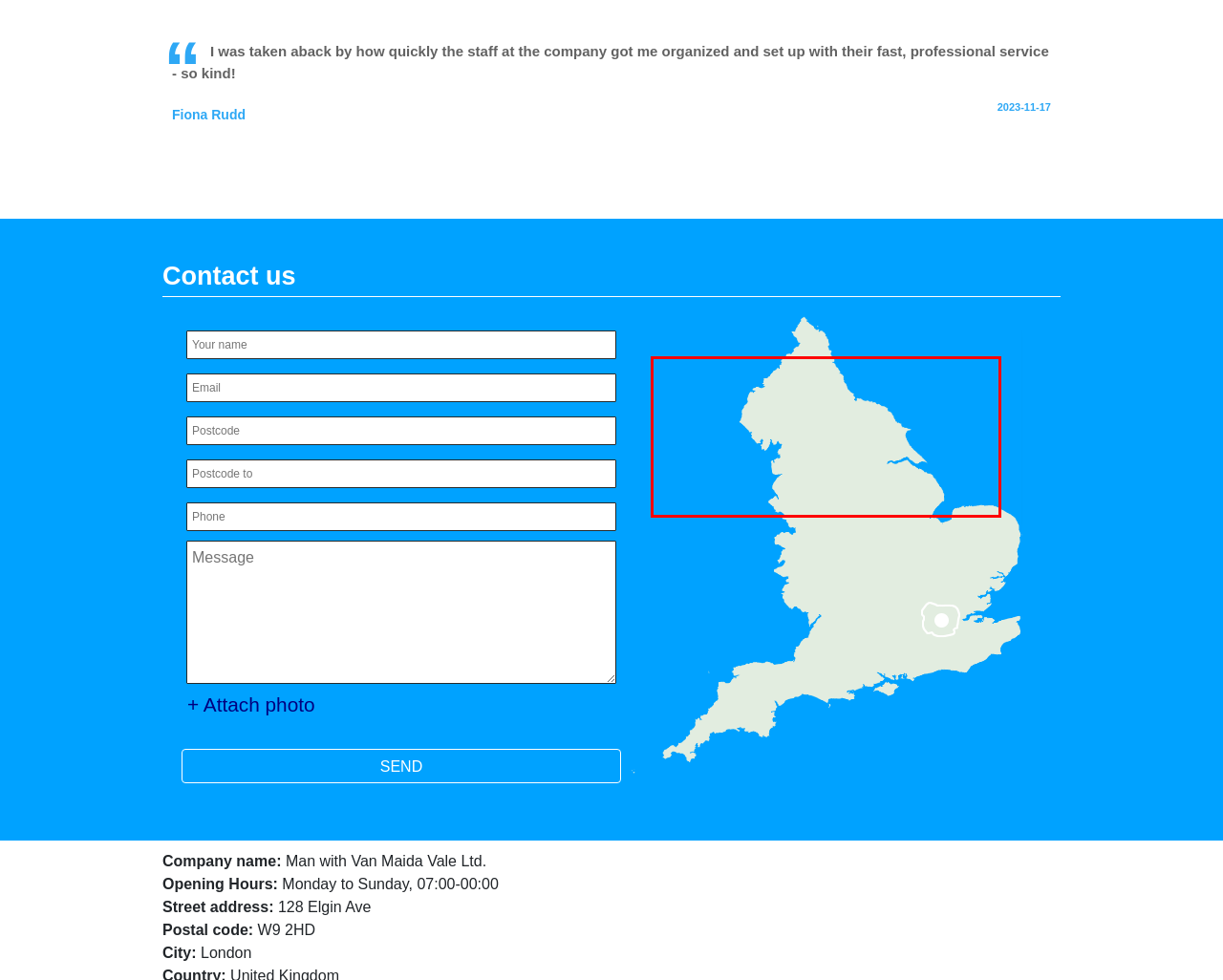Please perform OCR on the text content within the red bounding box that is highlighted in the provided webpage screenshot.

Maida Vale, Little Venice, Notting Hill, Soho, Paddington, Maida Hill, Hyde Park, Holland Park, Ladbroke Grove, Chinatown, Regent Street, Portland Street, Bayswater, Soho Square, Marylebone, Mayfair, Piccadilly, Westbourne Green, Savile Row, West Hampstead, Harley Street, Street, Fitzrovia, South Kensington, South Hampstead, Shepherds Bush, Kensington, Knightsbridge, North Kensington, Swiss Cottage, Eaton Square, Queen's Park, Wormwood Scrubs, Kilburn, Kensal Town, White City, East Acton, W2, W9, W1, W11, SW1, NW1, SW3, W8, W10, NW6, NW5